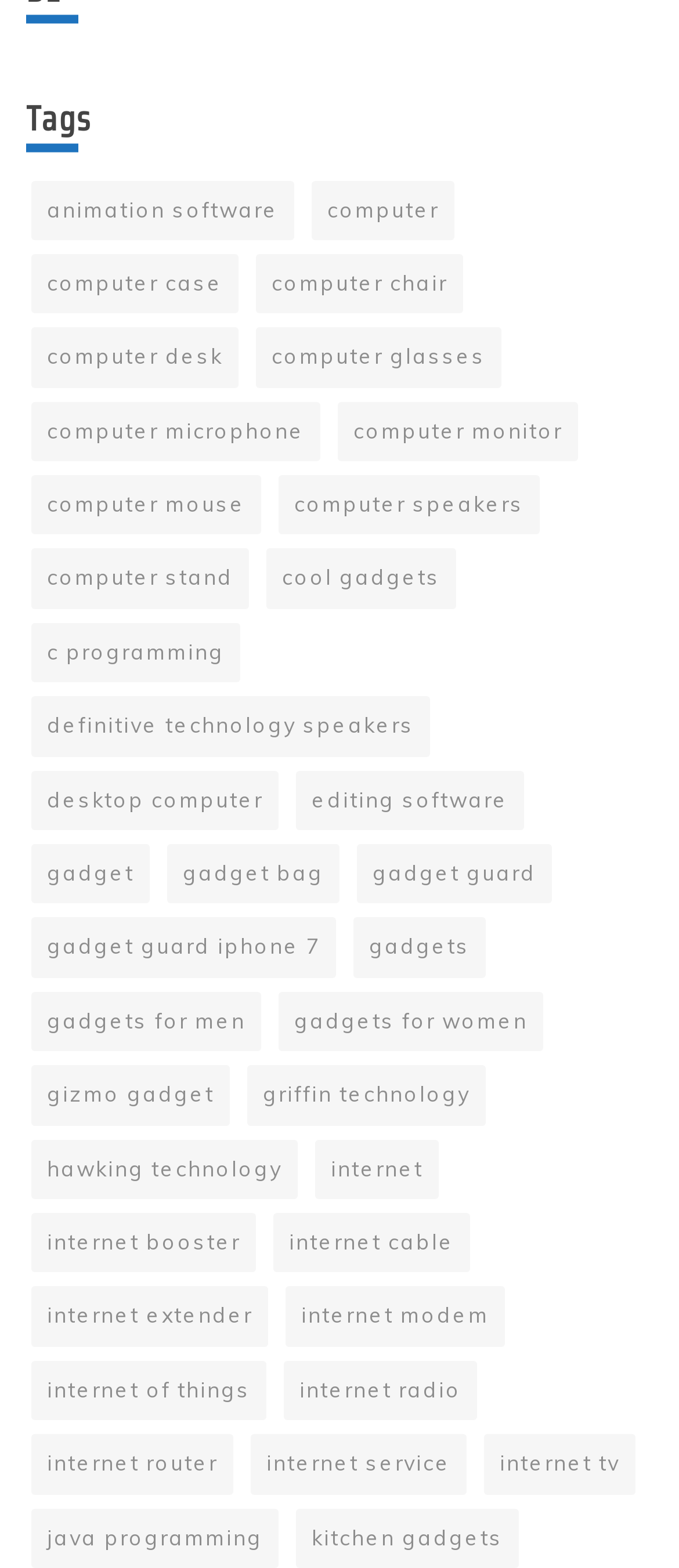Identify the bounding box coordinates of the clickable region necessary to fulfill the following instruction: "Contact us via email". The bounding box coordinates should be four float numbers between 0 and 1, i.e., [left, top, right, bottom].

None